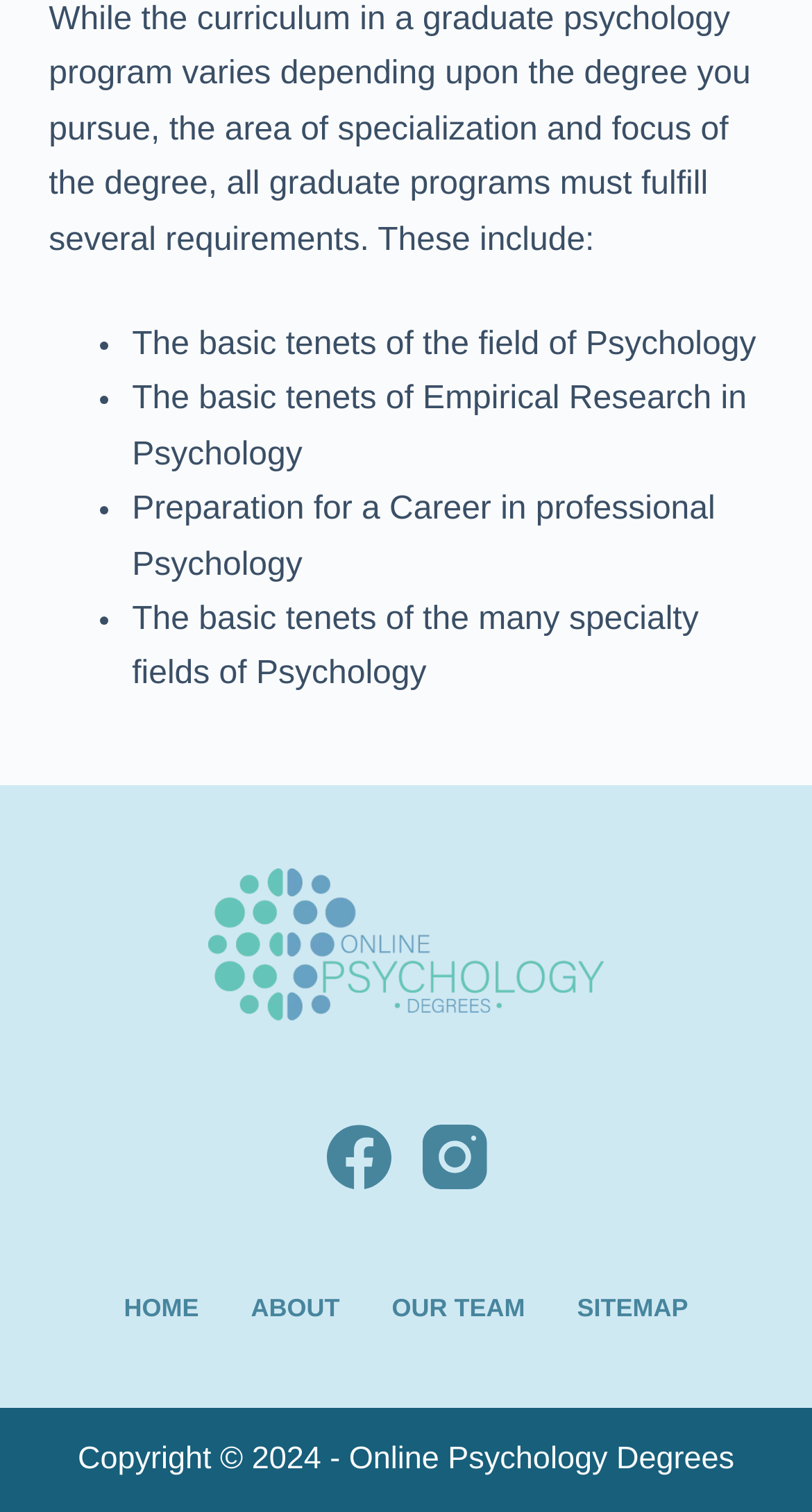Provide a brief response in the form of a single word or phrase:
What is the first requirement of graduate psychology programs?

The basic tenets of the field of Psychology